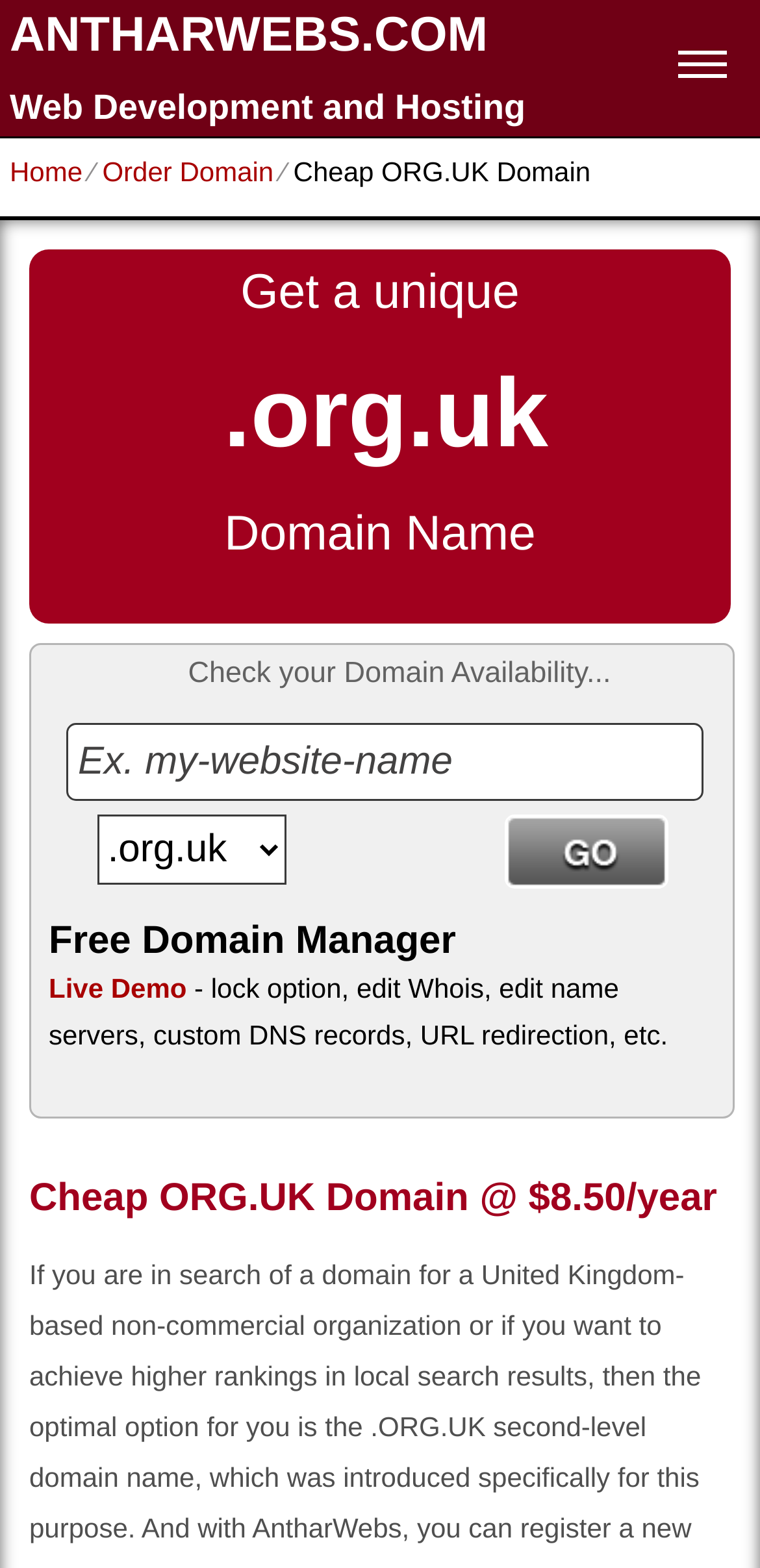Describe all significant elements and features of the webpage.

The webpage is about AntharWebs, a website offering cheap .ORG.UK domain registration and hosting services. At the top, there is a large heading displaying the website's name, "ANTHARWEBS.COM", with a link to the homepage. Below it, there is a navigation menu with links to "Home" and "Order Domain", separated by a slash symbol.

The main content area is divided into sections. The first section has a heading "Cheap ORG.UK Domain" and a table with a single row and column, containing the text "Get a unique .org.uk Domain Name". 

Below this section, there is a heading "Check your Domain Availability..." followed by a text input field where users can enter their desired domain name, with a placeholder text "Ex. my-website-name". Next to the input field, there is a combo box and a "GO" button.

Further down, there is a section with a heading "Free Domain Manager" that highlights the features of the domain manager, including a lock option, Whois editing, name server editing, custom DNS records, URL redirection, and more. This section also includes a link to a live demo.

At the bottom of the page, there is a final heading that repeats the promotional offer, "Cheap ORG.UK Domain @ $8.50/year".